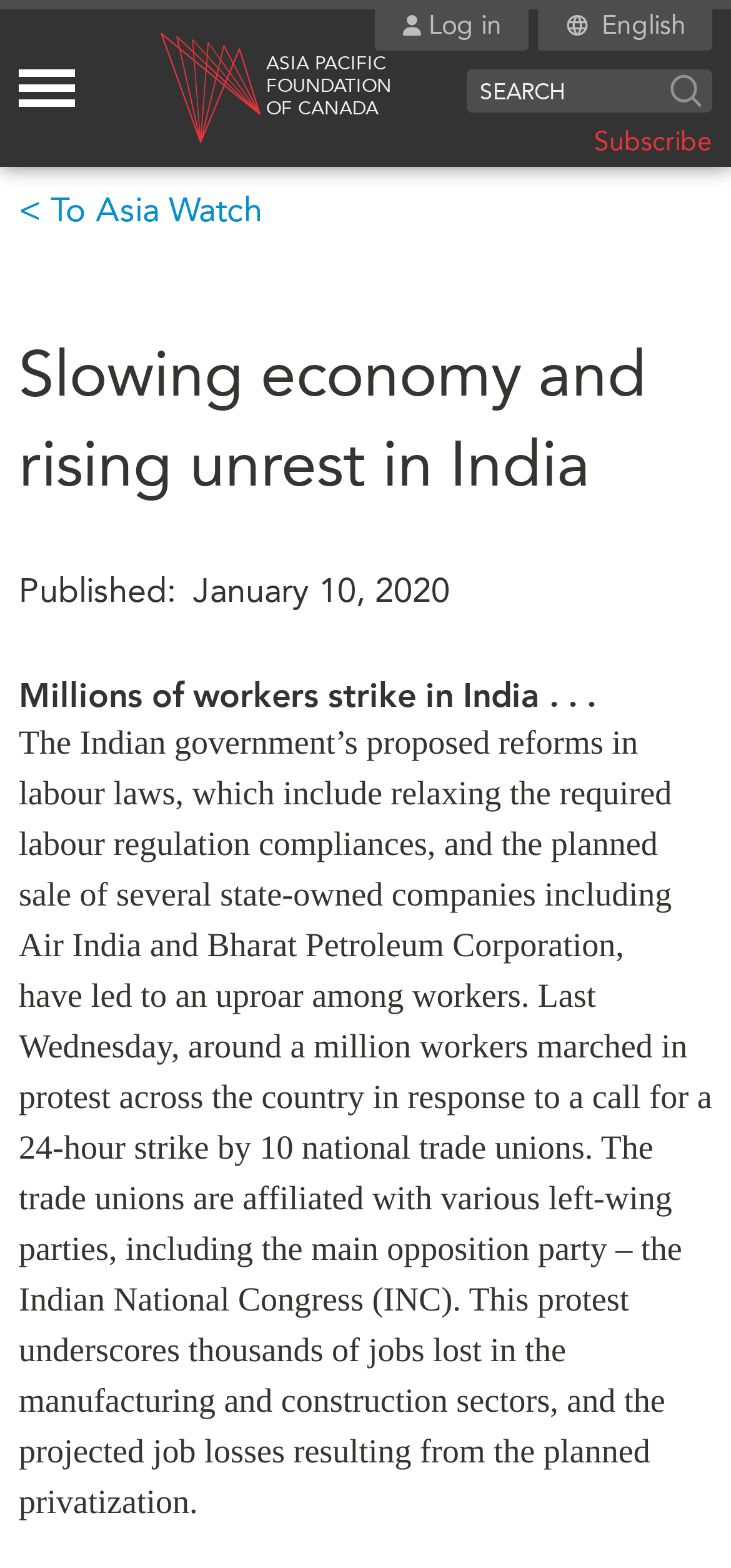What is one of the state-owned companies planned for sale?
Refer to the image and provide a one-word or short phrase answer.

Air India